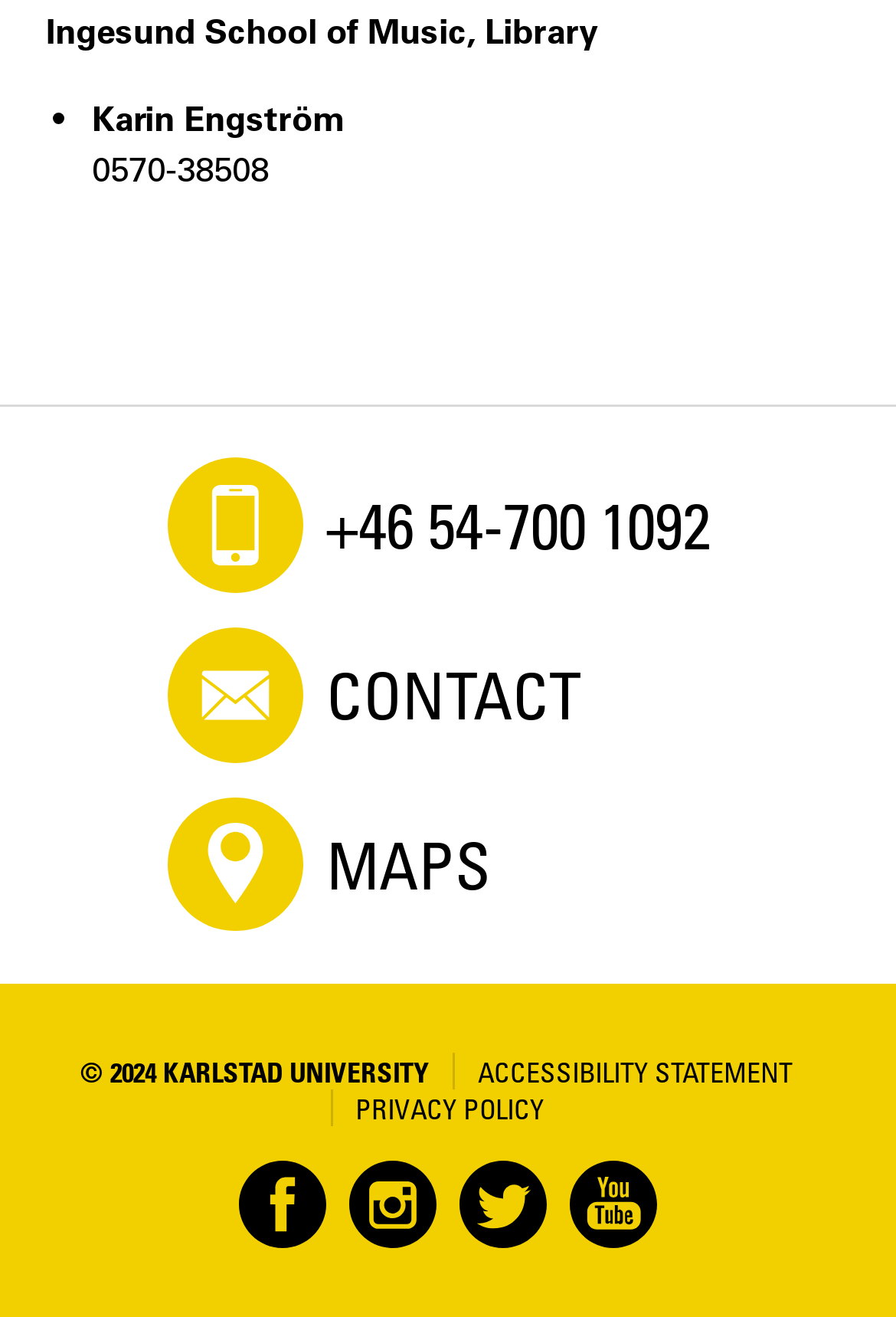Please find the bounding box coordinates of the element that needs to be clicked to perform the following instruction: "Read the accessibility statement". The bounding box coordinates should be four float numbers between 0 and 1, represented as [left, top, right, bottom].

[0.505, 0.799, 0.885, 0.827]